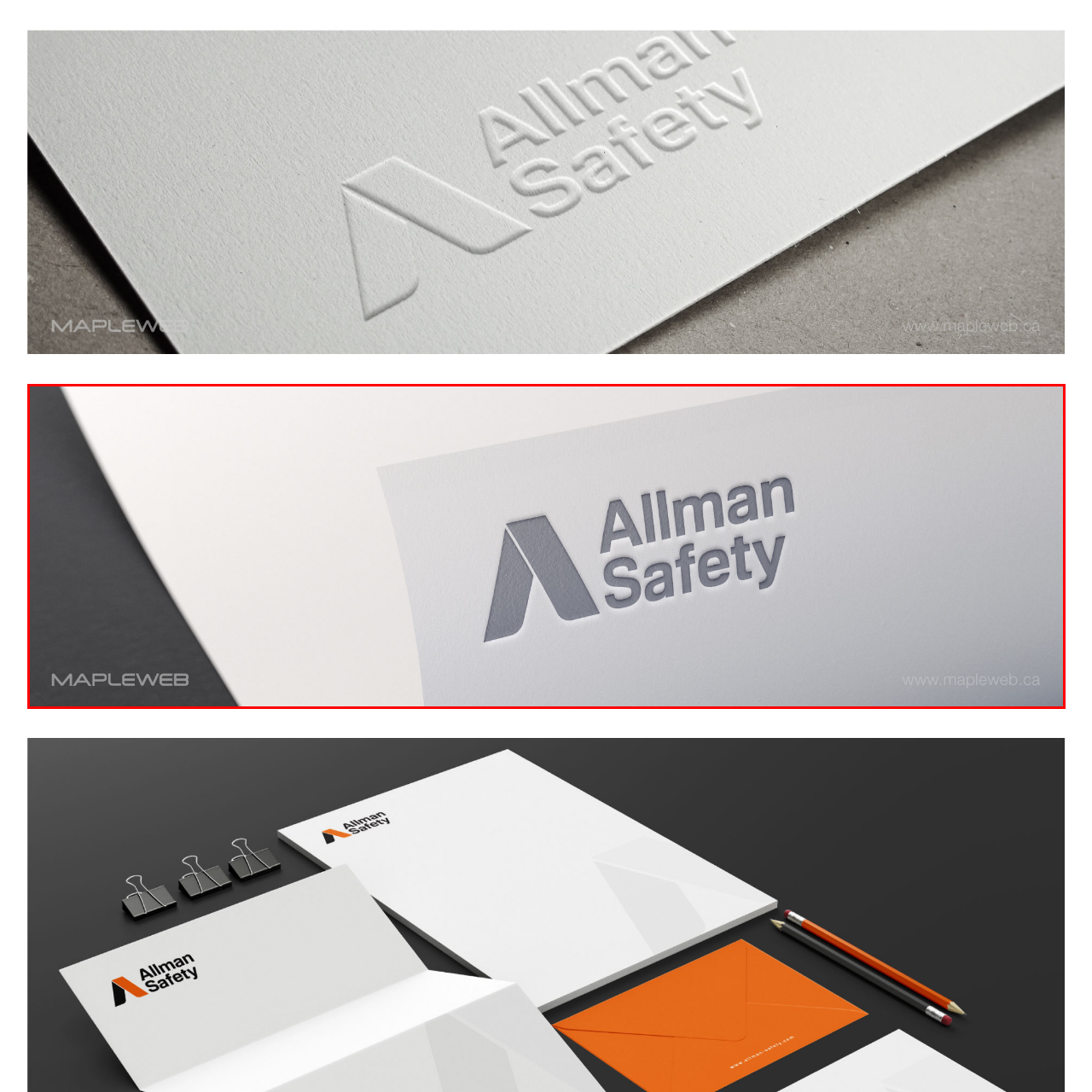What is the name of the company featured in the logo?
Refer to the image enclosed in the red bounding box and answer the question thoroughly.

The caption clearly mentions that the logo prominently displays the name 'Allman Safety', which is the name of the company featured in the logo.